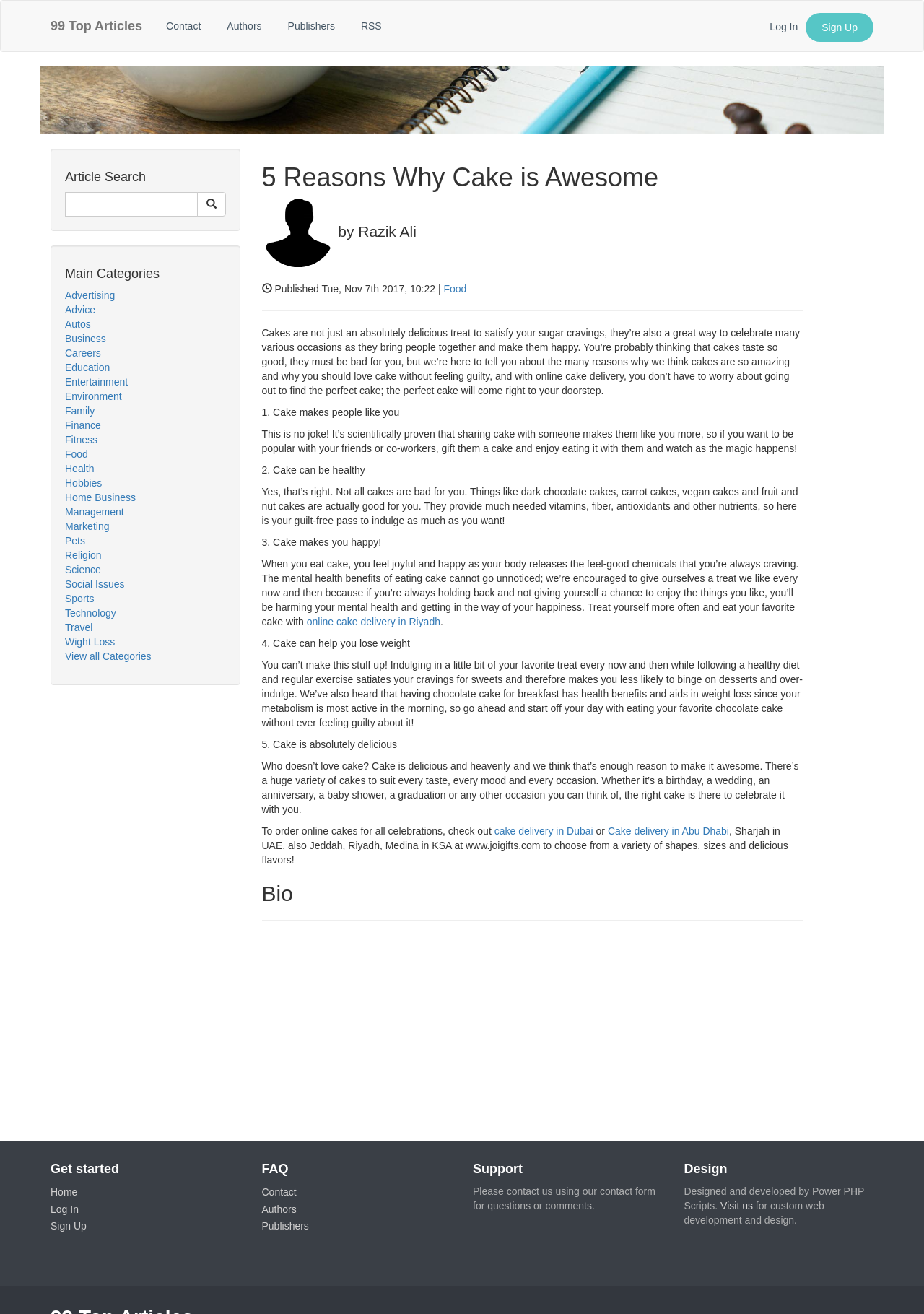Please indicate the bounding box coordinates for the clickable area to complete the following task: "Search for articles". The coordinates should be specified as four float numbers between 0 and 1, i.e., [left, top, right, bottom].

[0.07, 0.146, 0.214, 0.165]